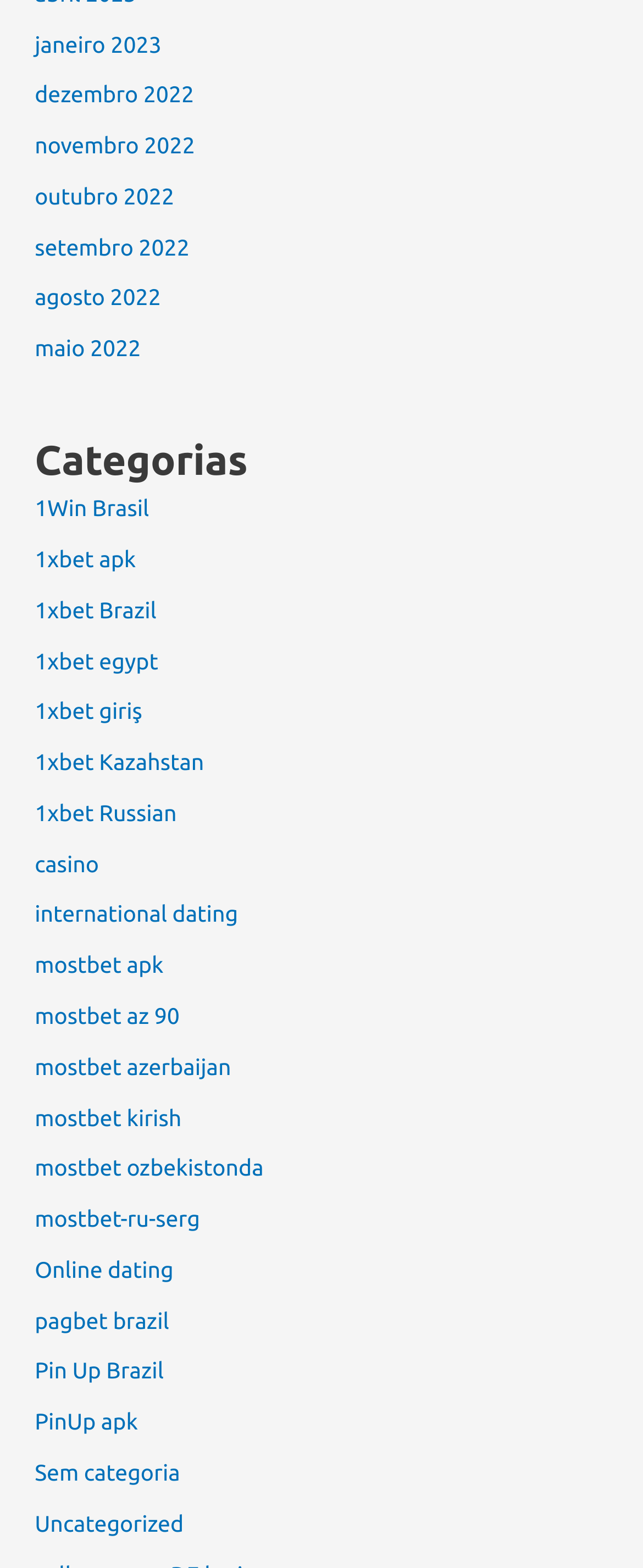Locate the bounding box coordinates of the item that should be clicked to fulfill the instruction: "Check casino".

[0.054, 0.542, 0.154, 0.559]